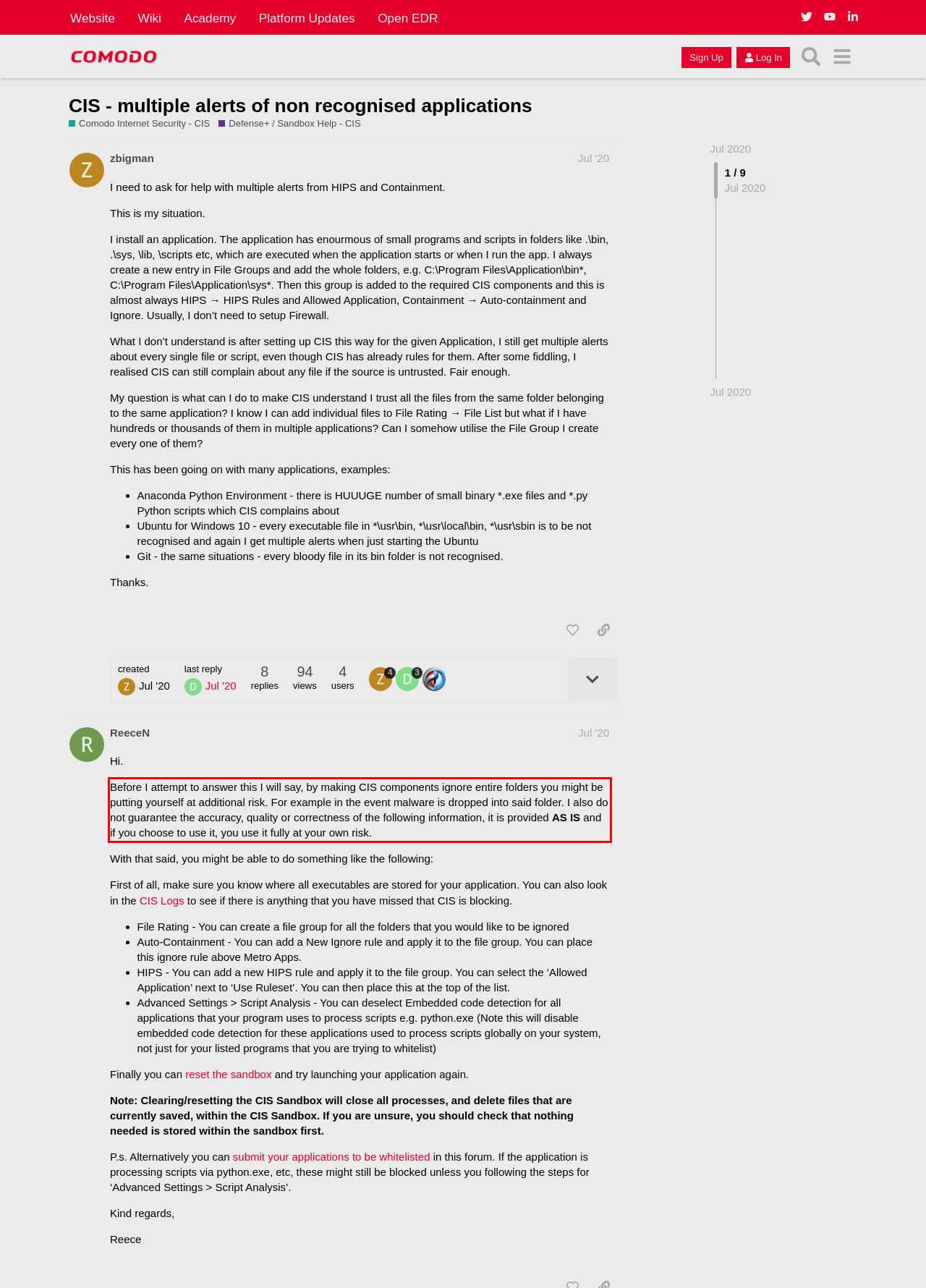You are given a webpage screenshot with a red bounding box around a UI element. Extract and generate the text inside this red bounding box.

Before I attempt to answer this I will say, by making CIS components ignore entire folders you might be putting yourself at additional risk. For example in the event malware is dropped into said folder. I also do not guarantee the accuracy, quality or correctness of the following information, it is provided AS IS and if you choose to use it, you use it fully at your own risk.